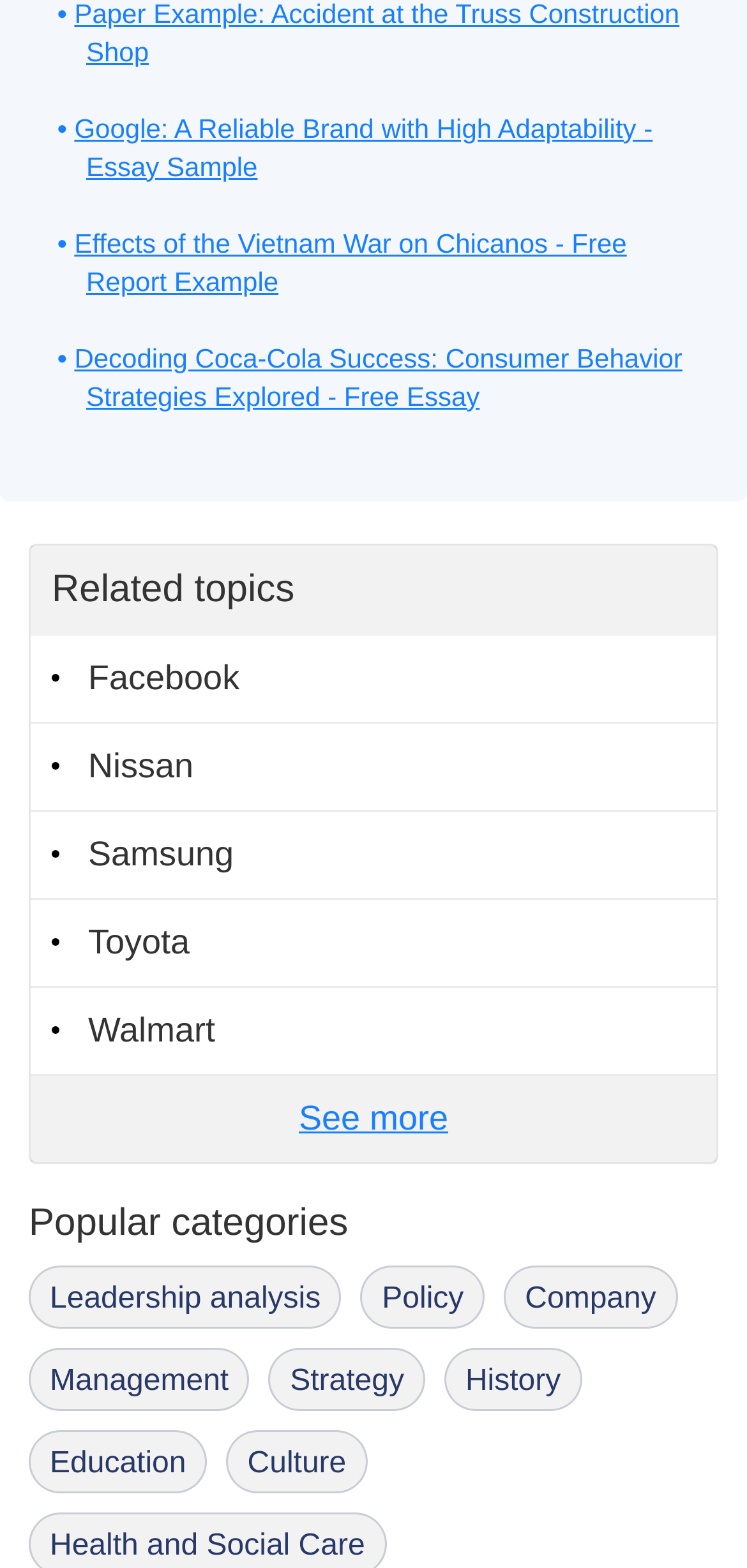Use the information in the screenshot to answer the question comprehensively: What is the first essay sample topic?

The first link on the webpage has the text 'Google: A Reliable Brand with High Adaptability - Essay Sample', so the first essay sample topic is Google.